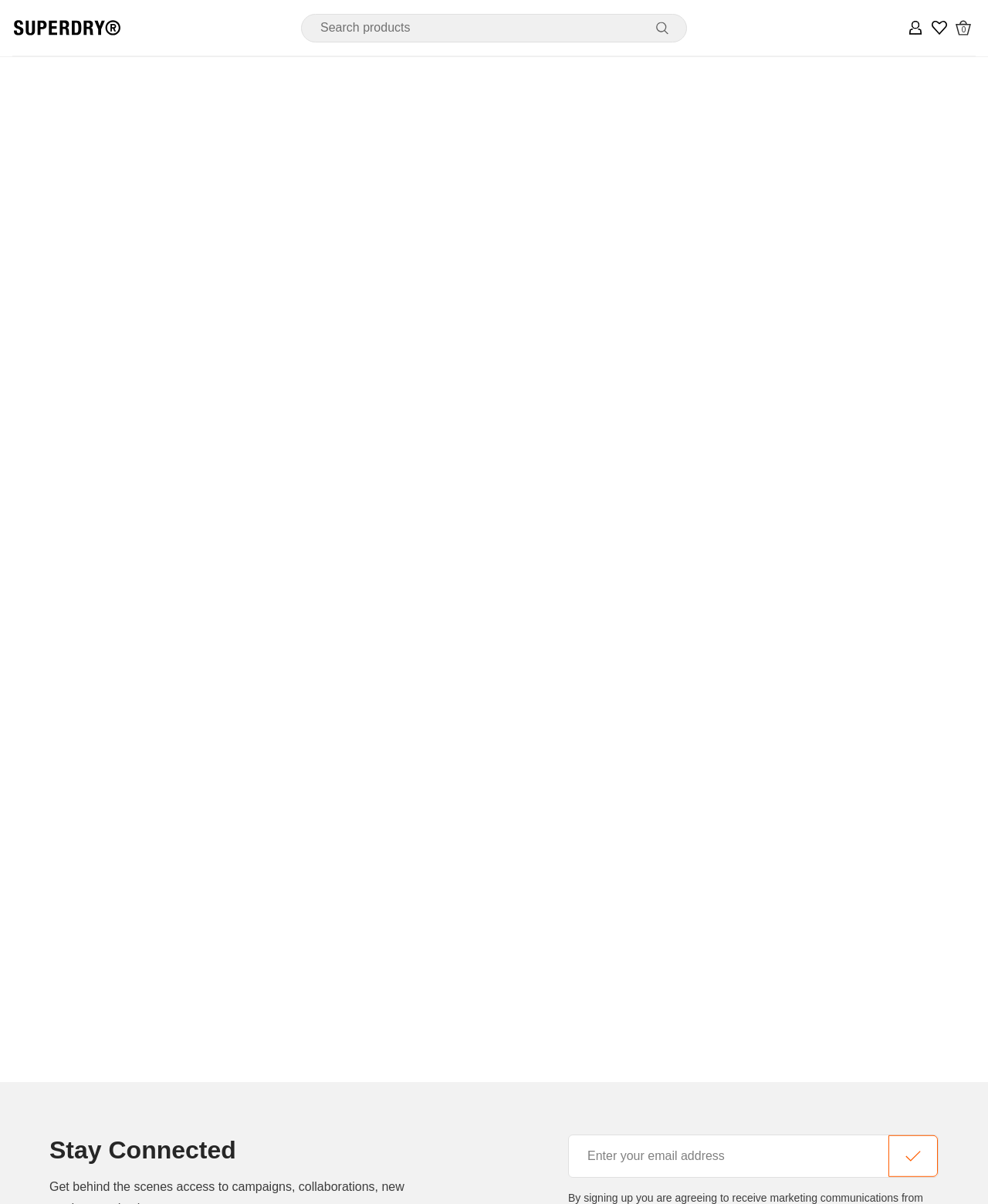Specify the bounding box coordinates of the area to click in order to follow the given instruction: "Search for products."

[0.305, 0.06, 0.605, 0.082]